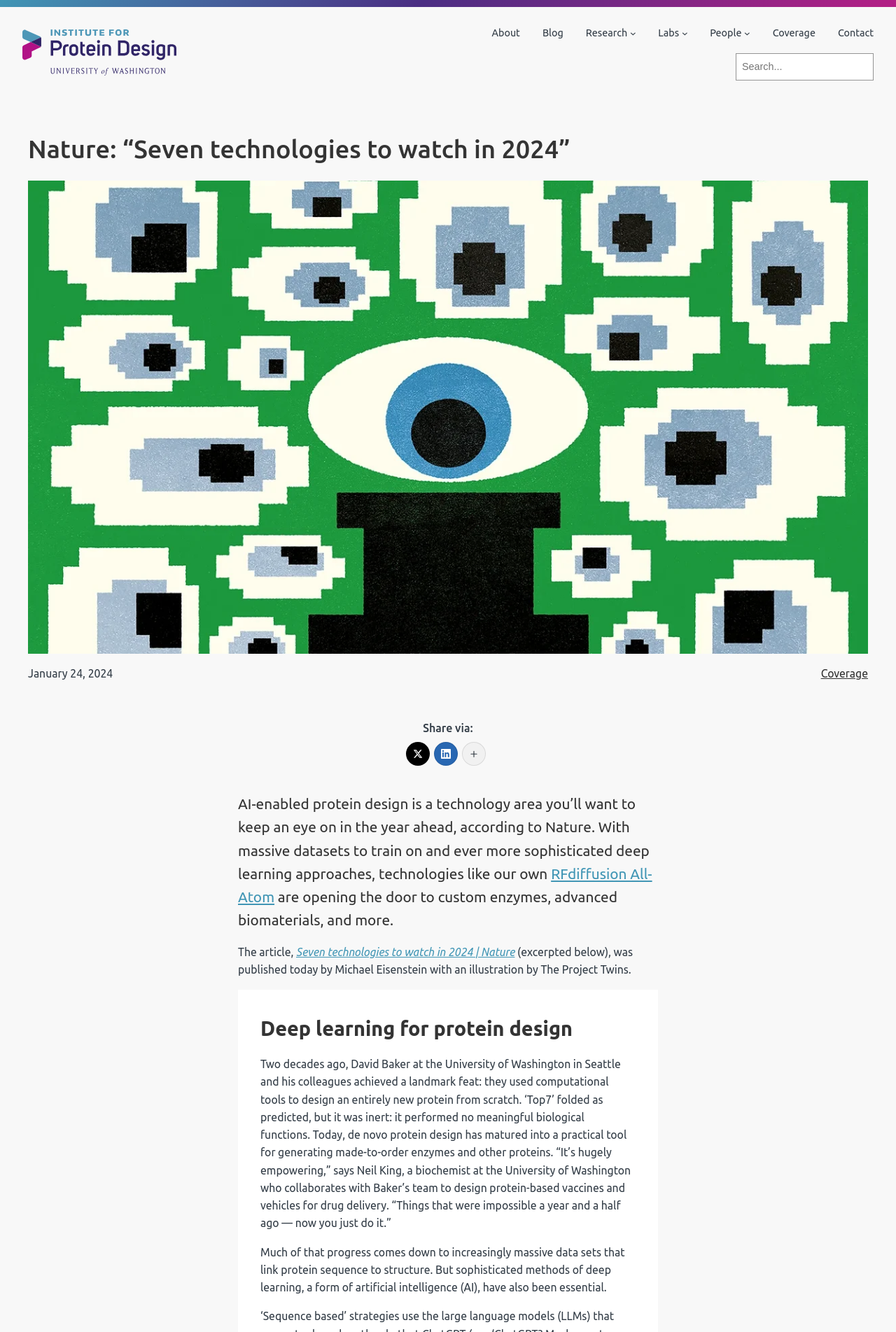What is the date of the article?
Please answer the question with as much detail as possible using the screenshot.

The date of the article can be found below the title of the webpage. It is located in a time element and is displayed as 'January 24, 2024'.